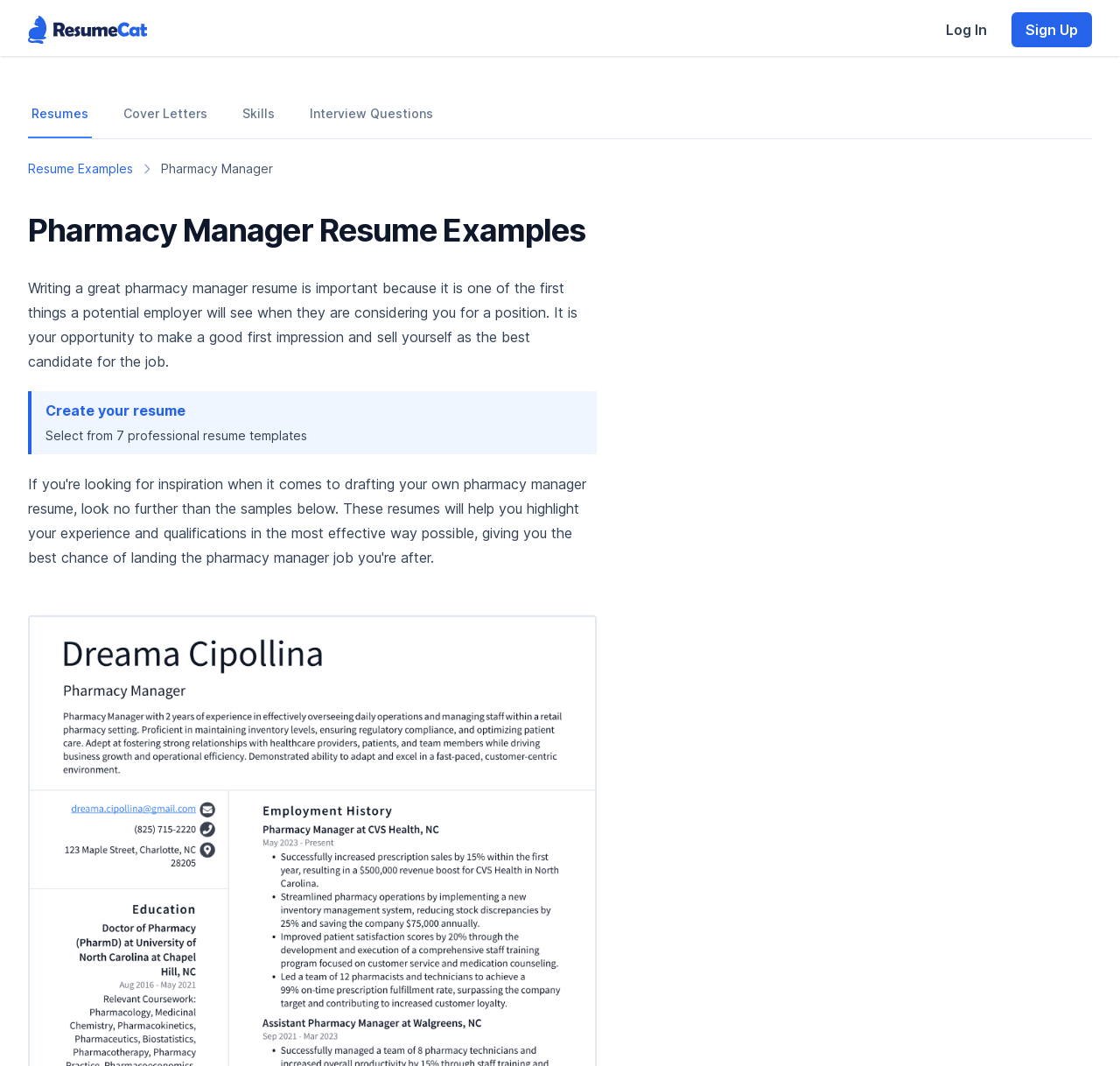Please locate the bounding box coordinates of the region I need to click to follow this instruction: "Log in to the website".

[0.832, 0.011, 0.894, 0.044]